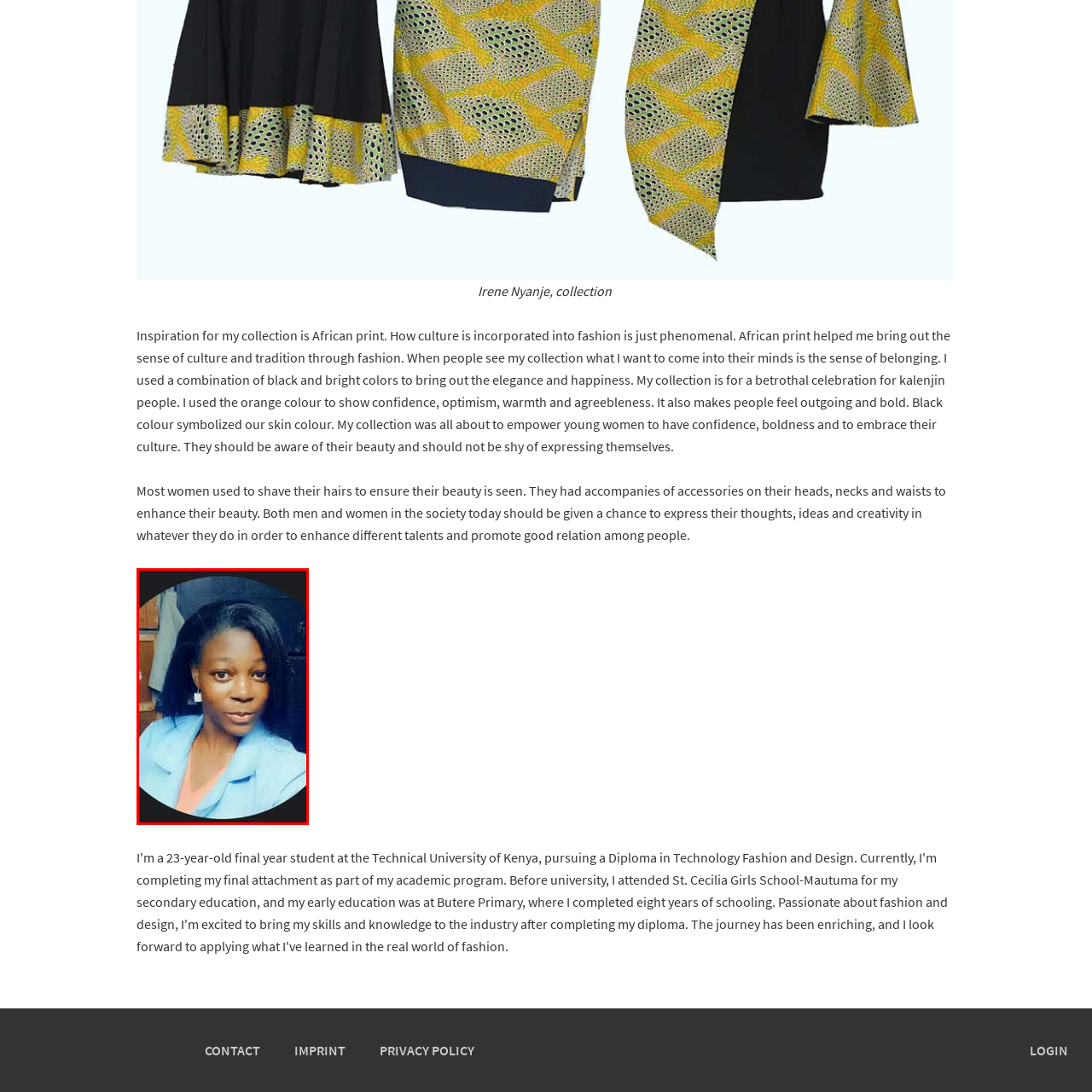Provide an in-depth description of the scene highlighted by the red boundary in the image.

The image features a young woman with straight, dark hair, styled and falling slightly over one shoulder. She is wearing a light blue blazer over a vibrant orange top, which reflects her bold and confident personality. The backdrop appears to be a subtly lit indoor space with wooden elements, emphasizing a cozy atmosphere. The woman displays a gentle smile, exuding warmth and approachability. Her choice of attire and expression suggests a connection to themes of culture and personal identity, resonating with her passion for fashion, as indicated in the surrounding text about her collection inspired by African prints. This blend of tradition and contemporary style aims to empower young women, encouraging them to embrace their heritage and express their individuality.